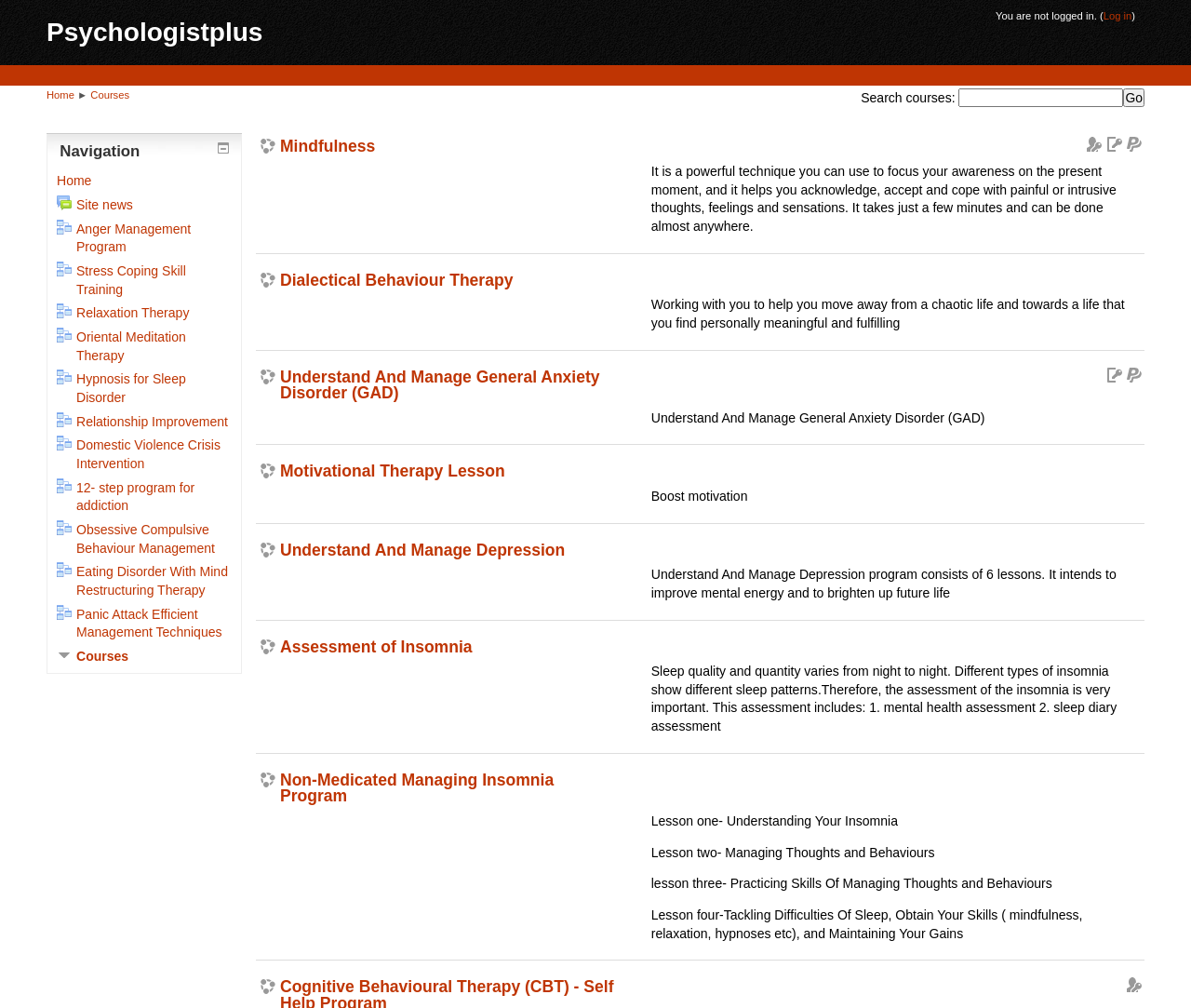What is the focus of the 'Non-Medicated Managing Insomnia Program'?
Please ensure your answer to the question is detailed and covers all necessary aspects.

I found a heading 'Non-Medicated Managing Insomnia Program' and several static texts below it that describe the lessons in this program, which are all related to managing insomnia. This suggests that the focus of this program is on managing insomnia.